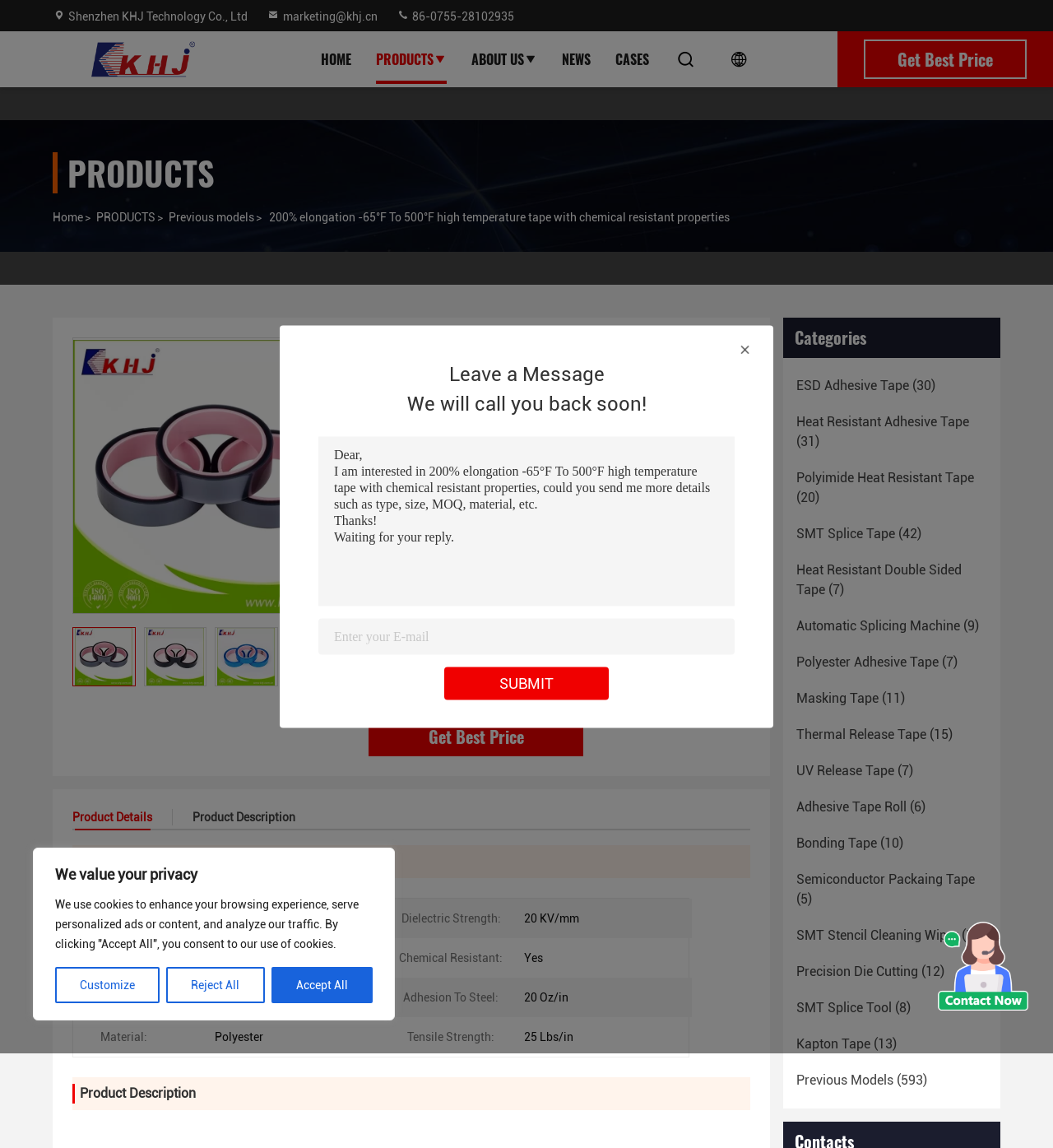What is the price of the product?
Carefully analyze the image and provide a detailed answer to the question.

The price of the product can be found in the 'Product Details' section, where it is listed as 'Price: $5'.